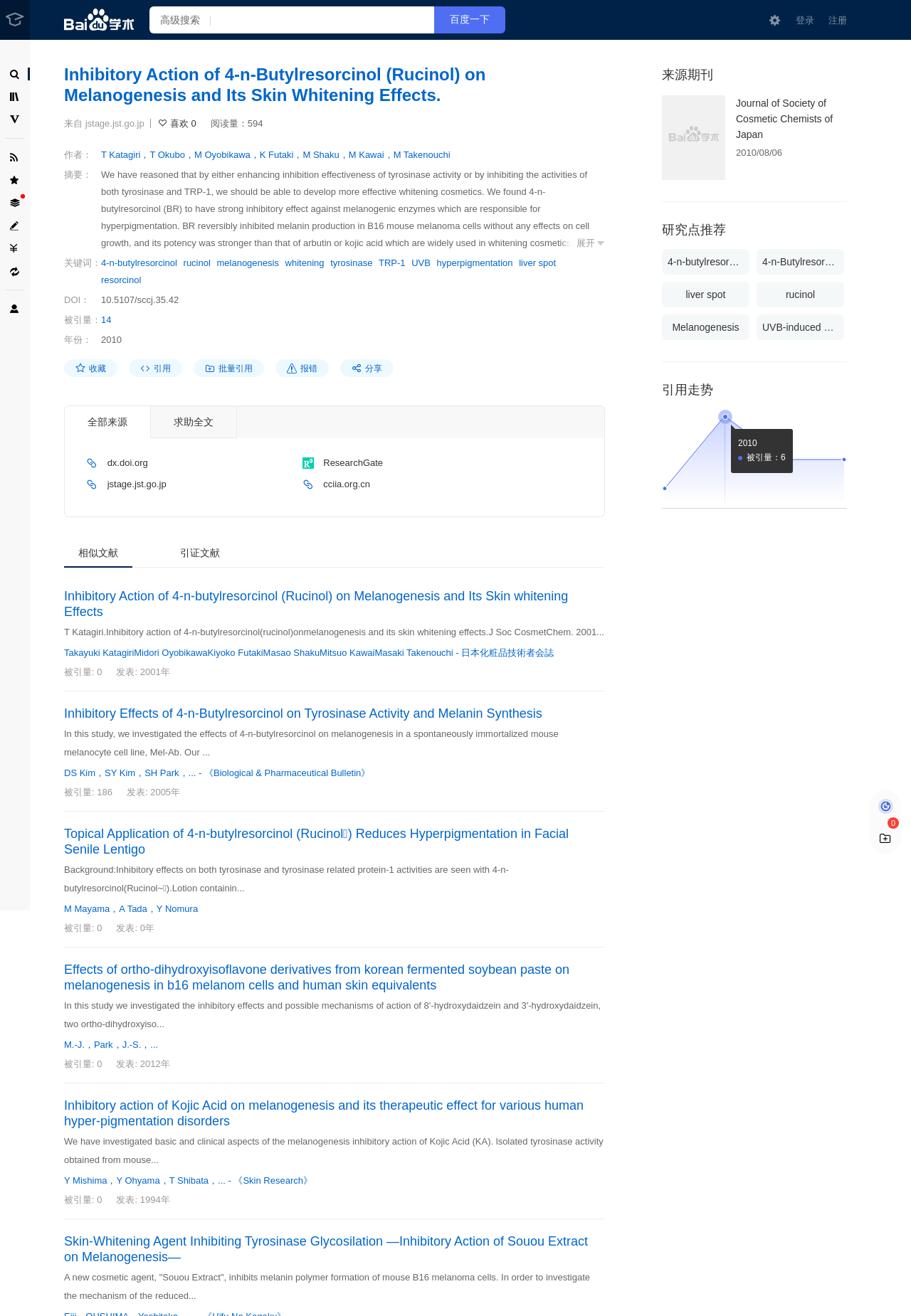Kindly determine the bounding box coordinates for the clickable area to achieve the given instruction: "view paper details".

[0.07, 0.049, 0.664, 0.08]